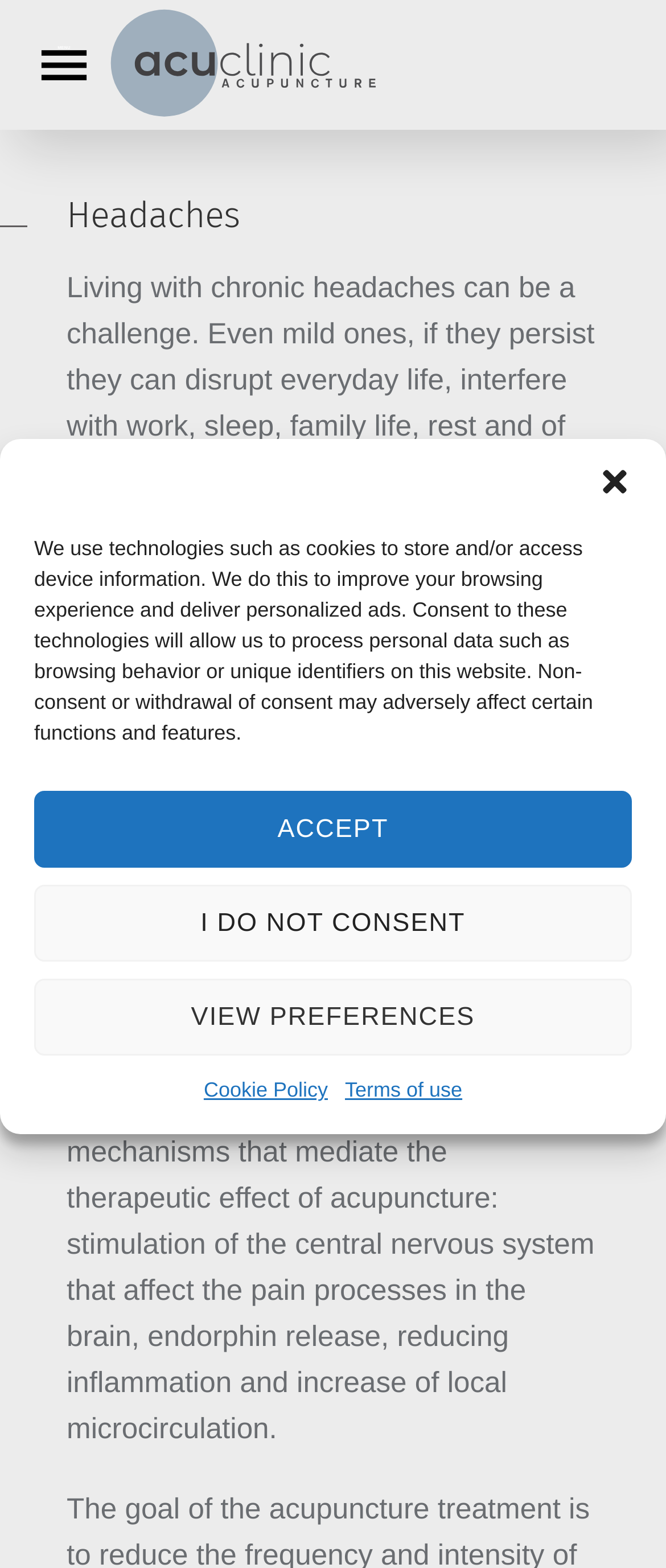Create an elaborate caption that covers all aspects of the webpage.

This webpage is about the Acupuncture Center in Thessaloniki, focusing on headaches. At the top, there is a dialog box for cookies consent management, which includes a description of how the website uses technologies like cookies to improve browsing experience and deliver personalized ads. The dialog box has buttons to accept, decline, or view preferences, as well as links to the cookie policy and terms of use.

Below the dialog box, there is a link to the homepage of the Acupuncture Center, accompanied by an image. On the top left, there is a menu button that expands to reveal a primary navigation menu with links to various sections, including home, sessions, CV, conditions, FAQ, photos, contact, and a language option.

The main content of the webpage is divided into two sections. The first section has a heading "Headaches" and a paragraph describing the challenges of living with chronic headaches. The second section discusses how acupuncture can alleviate and prevent headaches, citing clinical research and the UK National Institute for Health and Care Excellence's recommendation of acupuncture as a treatment for certain types of headaches.